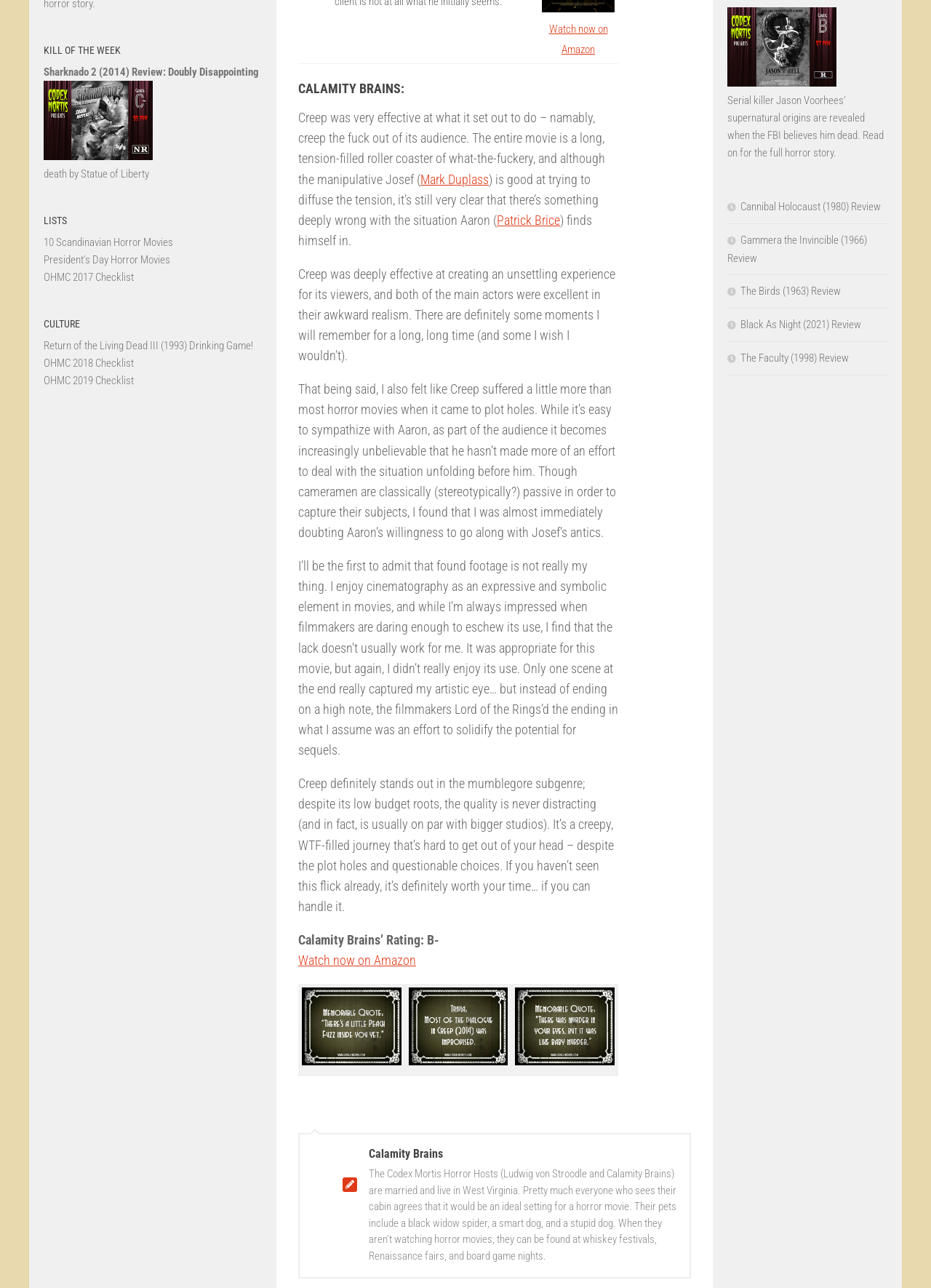Given the element description "President’s Day Horror Movies", identify the bounding box of the corresponding UI element.

[0.047, 0.196, 0.183, 0.207]